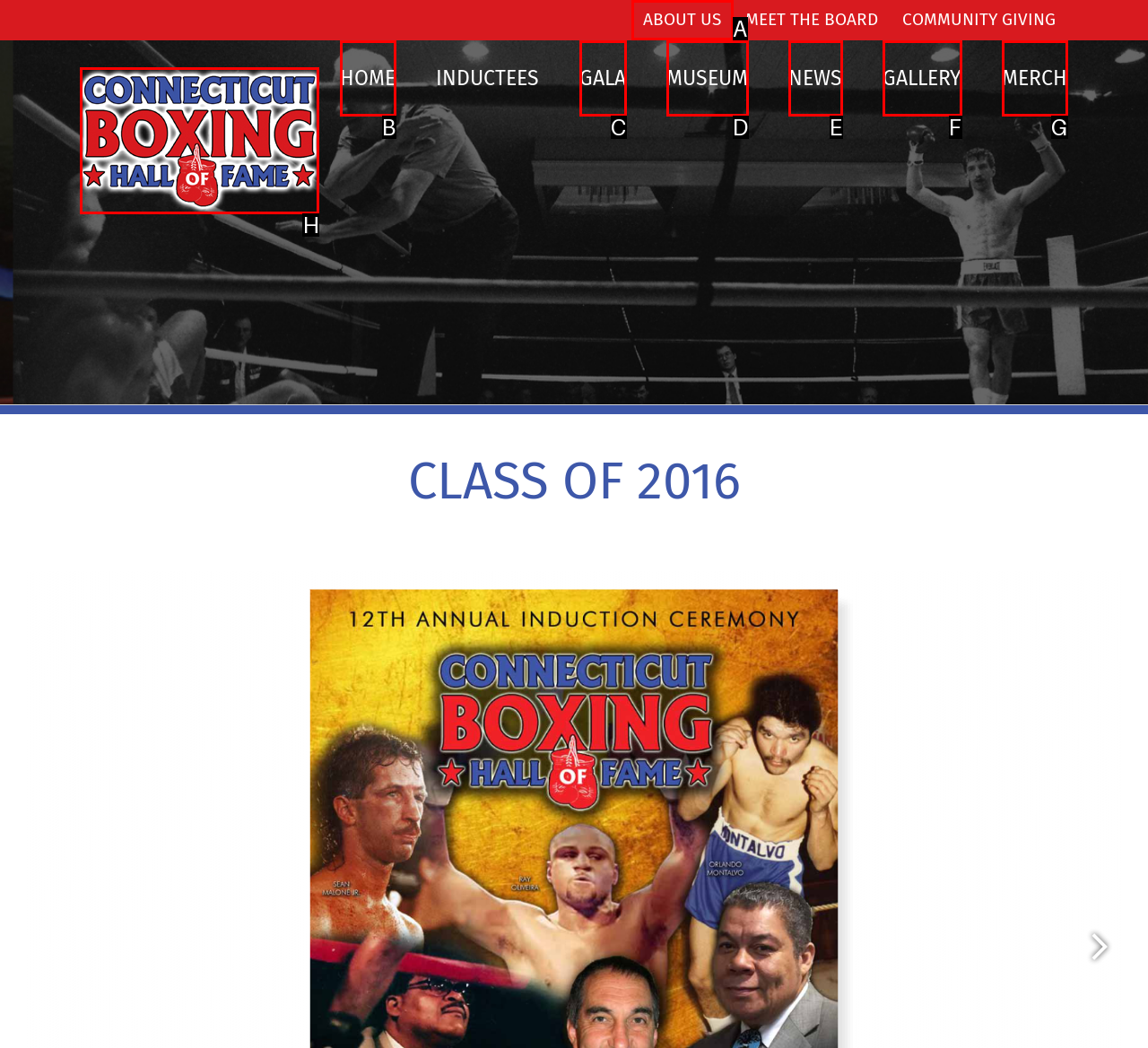Determine which letter corresponds to the UI element to click for this task: click Connecticut Boxing Hall of Fame Logo
Respond with the letter from the available options.

H